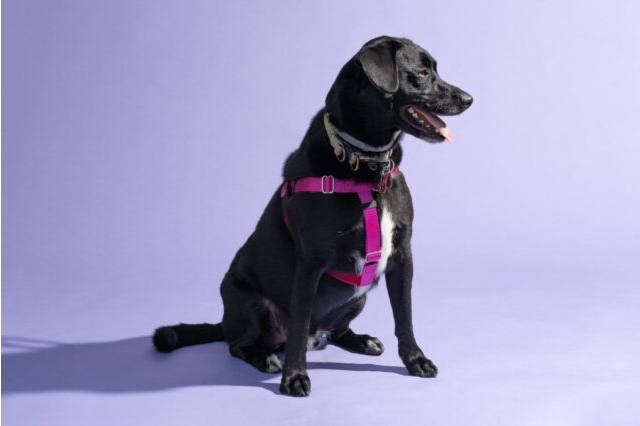Generate an elaborate caption that covers all aspects of the image.

In this vibrant image, a sleek black dog confidently poses against a soft purple background, showcasing a stylish pink harness that perfectly complements its playful demeanor. The harness, designed for both comfort and functionality, features adjustable straps that ensure a snug fit, highlighting the importance of personalized accessories in enhancing a dog's happiness during walks and adventures. With its tongue happily out and a relaxed posture, the dog embodies the joy and freedom that comes with a well-fitted harness, symbolizing the love and care devoted pet owners offer to their furry companions. This image captures not just the stylish look of the harness, but also the bond between the pet and owner in prioritizing comfort and style for the beloved pup.